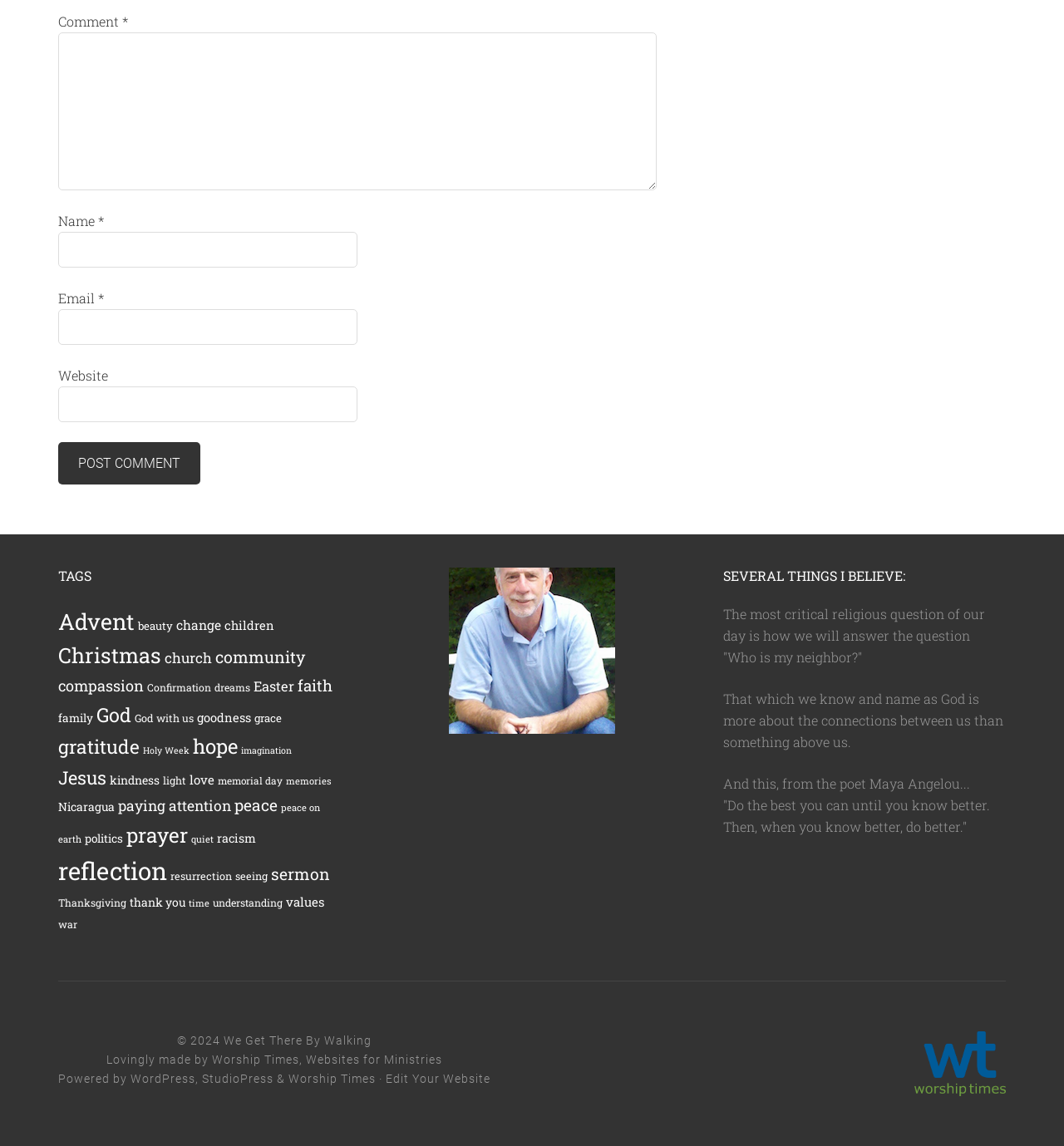Refer to the image and provide an in-depth answer to the question:
How many links are there under the 'TAGS' heading?

Under the 'TAGS' heading, there are 30 links listed, each with a different tag name and the number of items associated with it.